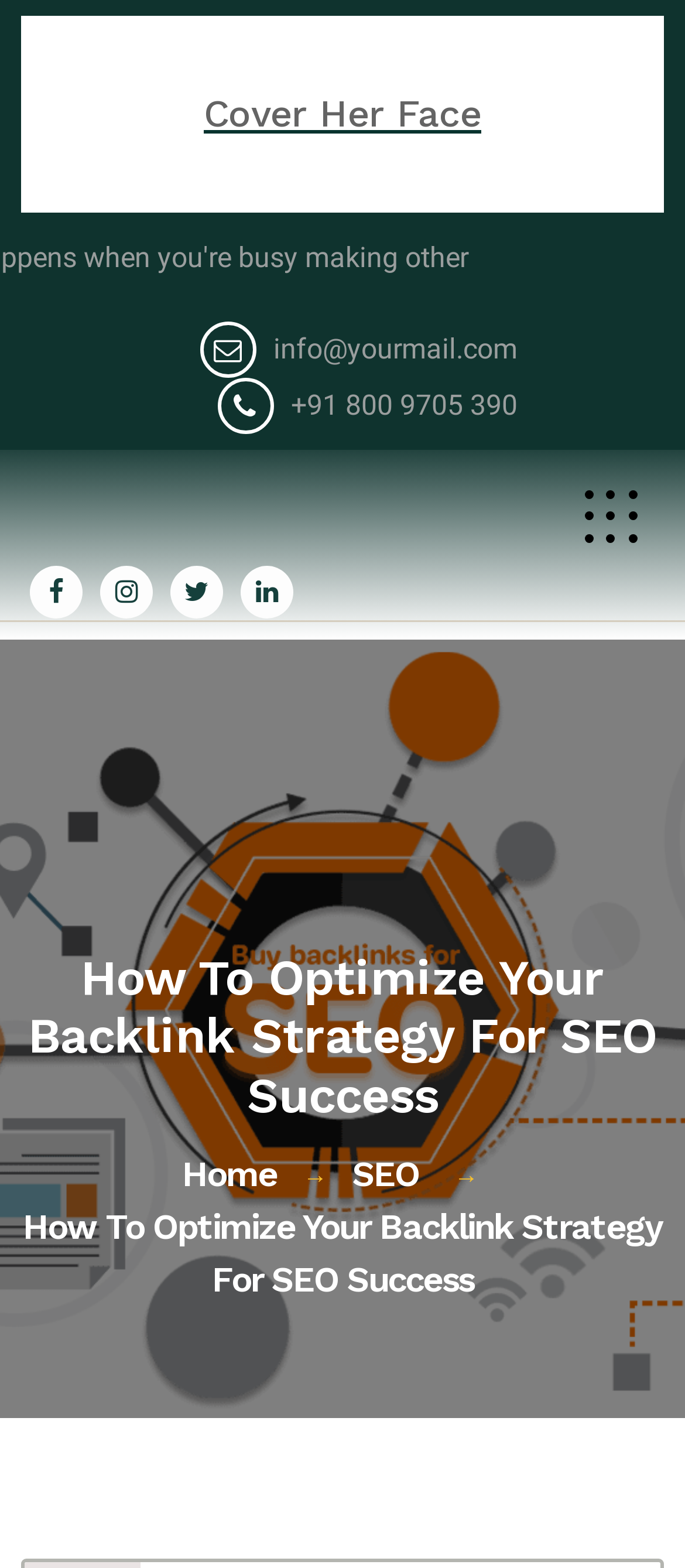What is the category of the article?
Provide an in-depth and detailed answer to the question.

I looked at the breadcrumbs navigation and found that the article is categorized under 'SEO', which is a common category for search engine optimization related topics.